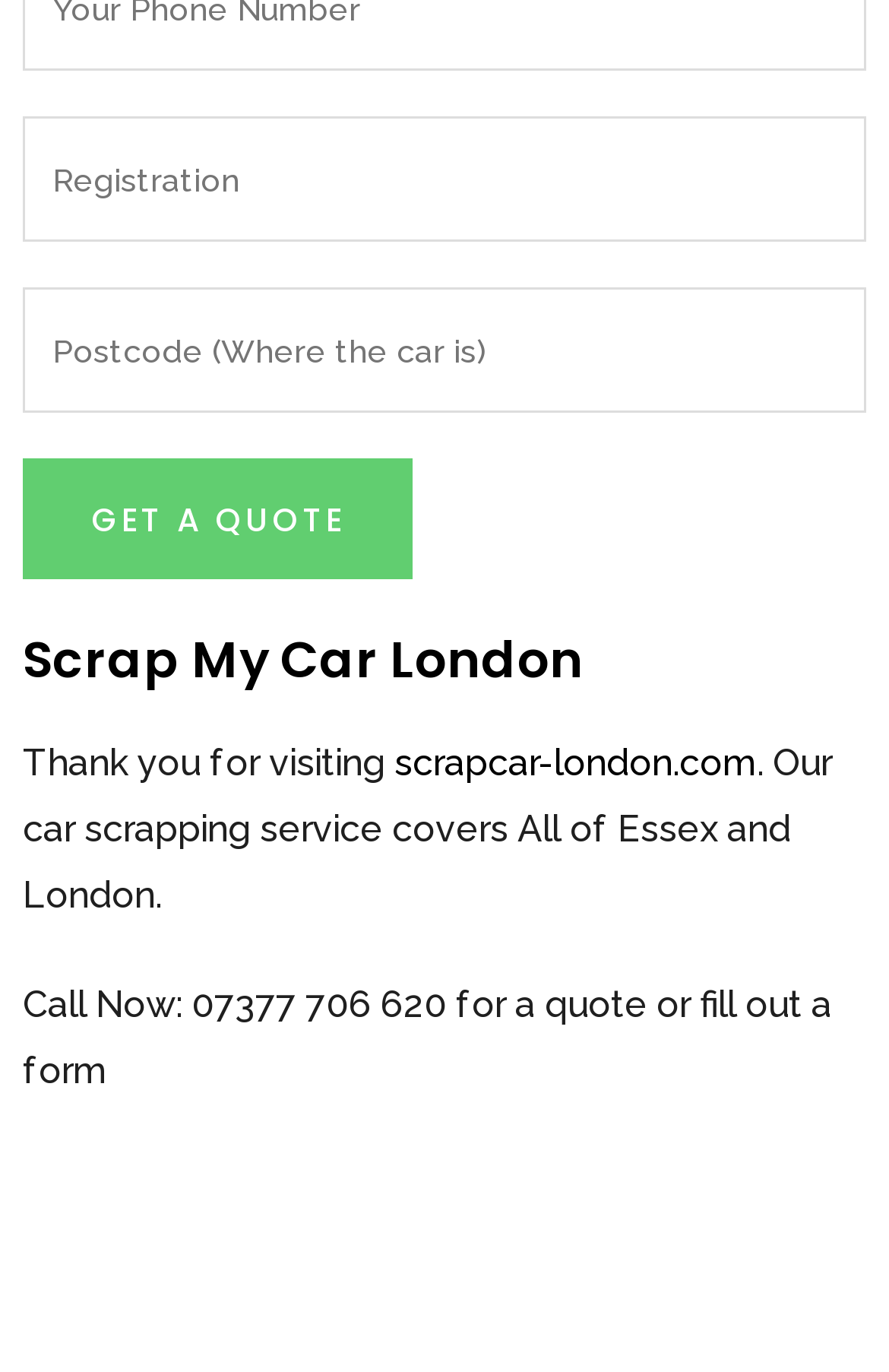Identify the bounding box for the described UI element: "scrapcar-london.com".

[0.444, 0.54, 0.851, 0.572]